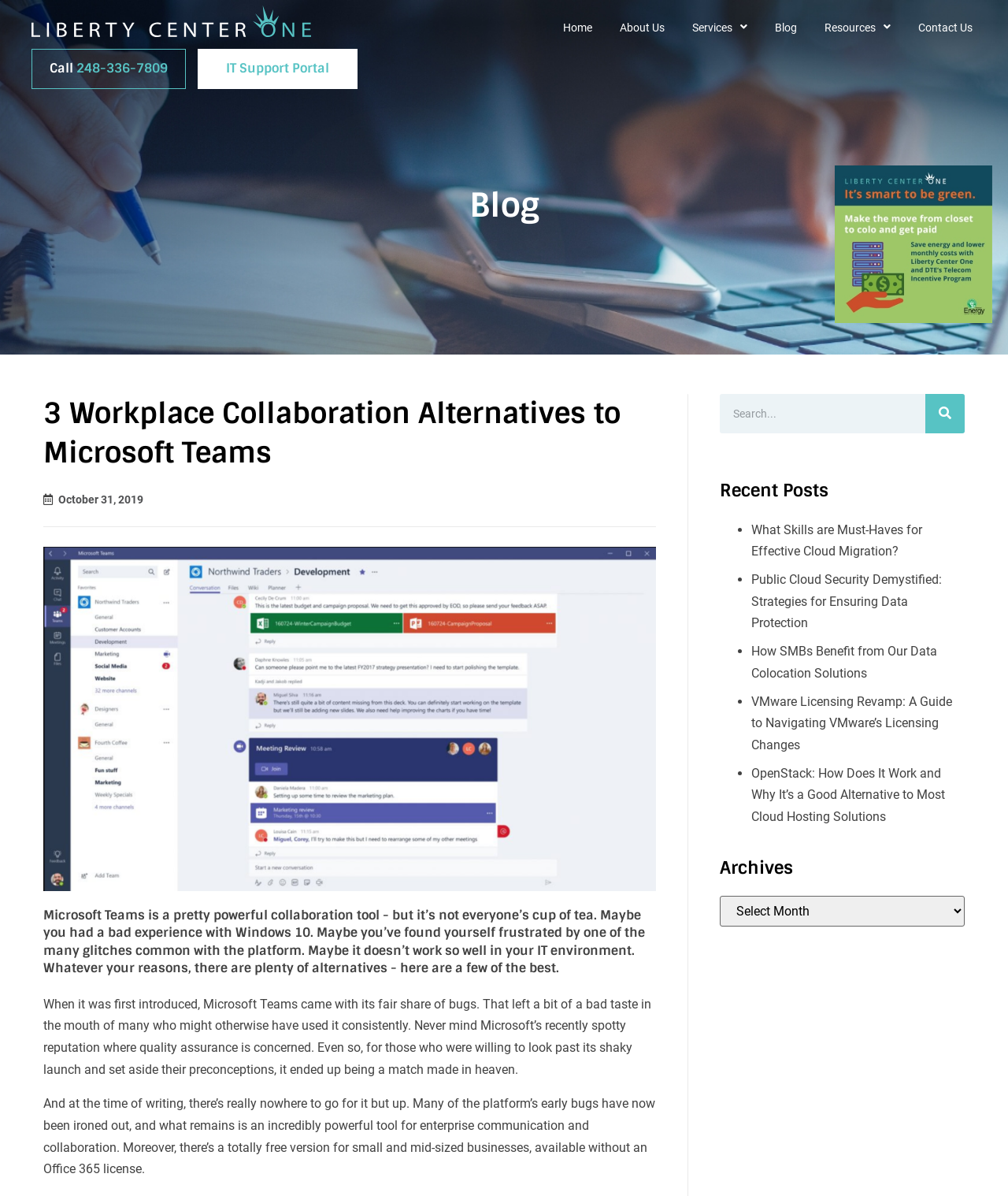Determine the bounding box coordinates of the section I need to click to execute the following instruction: "Call the phone number". Provide the coordinates as four float numbers between 0 and 1, i.e., [left, top, right, bottom].

[0.031, 0.041, 0.184, 0.074]